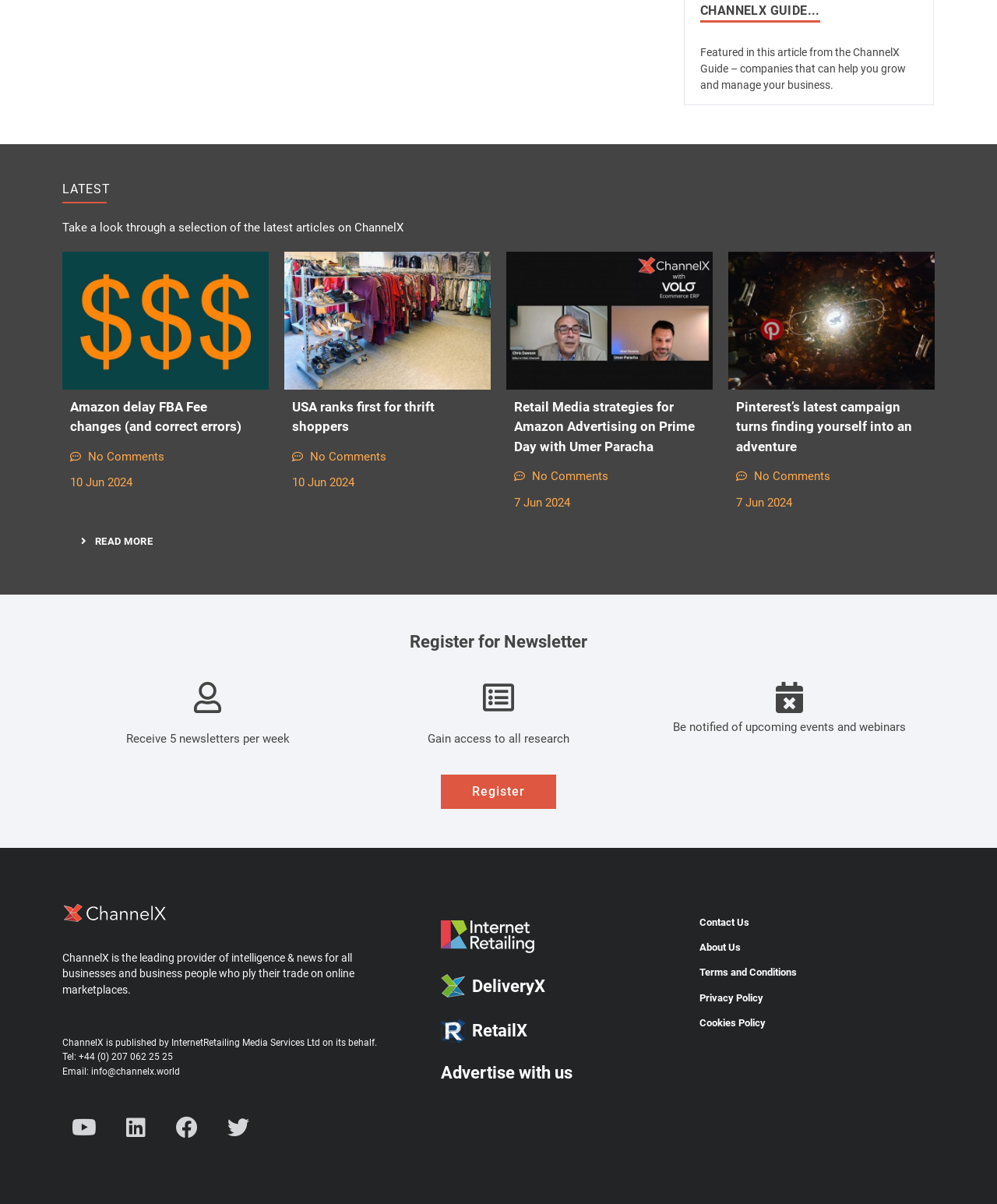Provide the bounding box coordinates for the UI element that is described as: "Privacy Policy".

[0.686, 0.819, 0.93, 0.84]